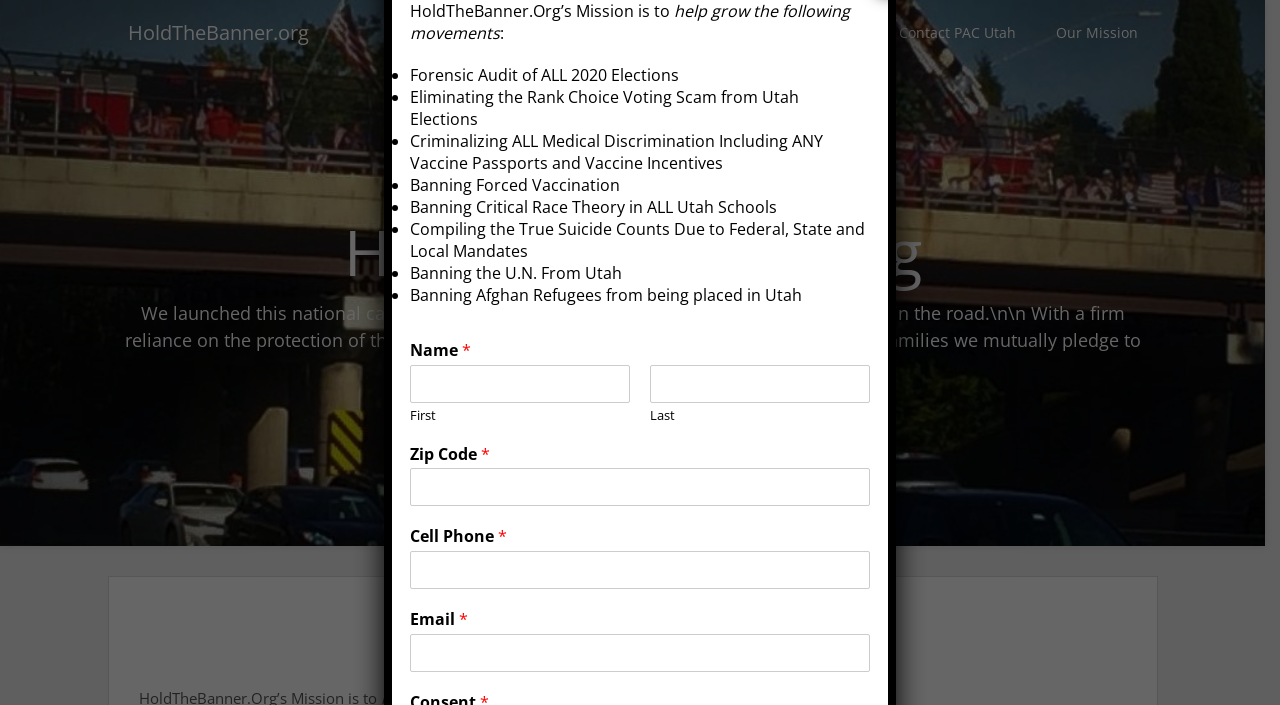Based on the element description, predict the bounding box coordinates (top-left x, top-left y, bottom-right x, bottom-right y) for the UI element in the screenshot: Contact PAC Utah

[0.686, 0.0, 0.809, 0.092]